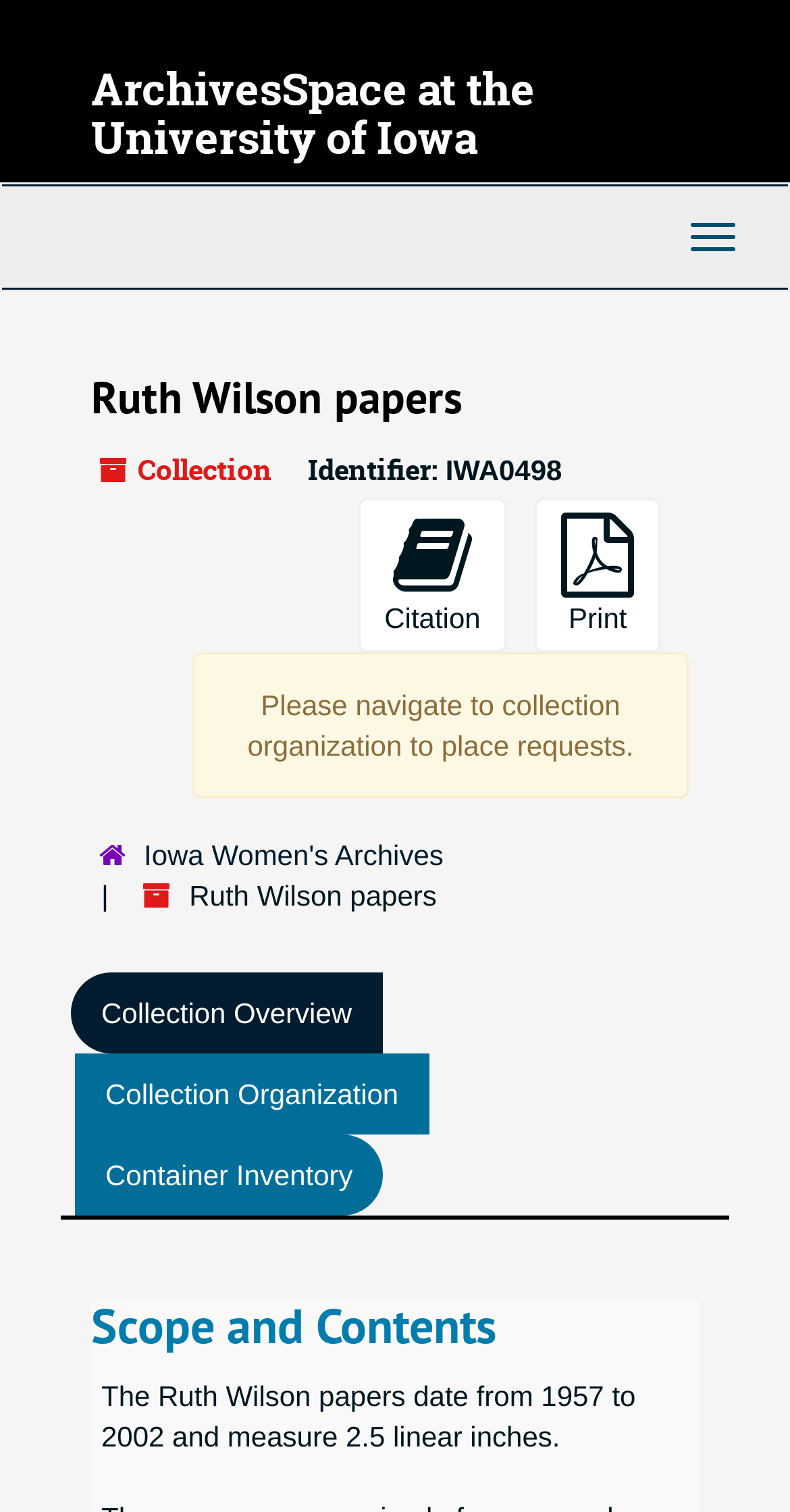Give a concise answer using only one word or phrase for this question:
What are the available actions on the collection?

Citation, Print